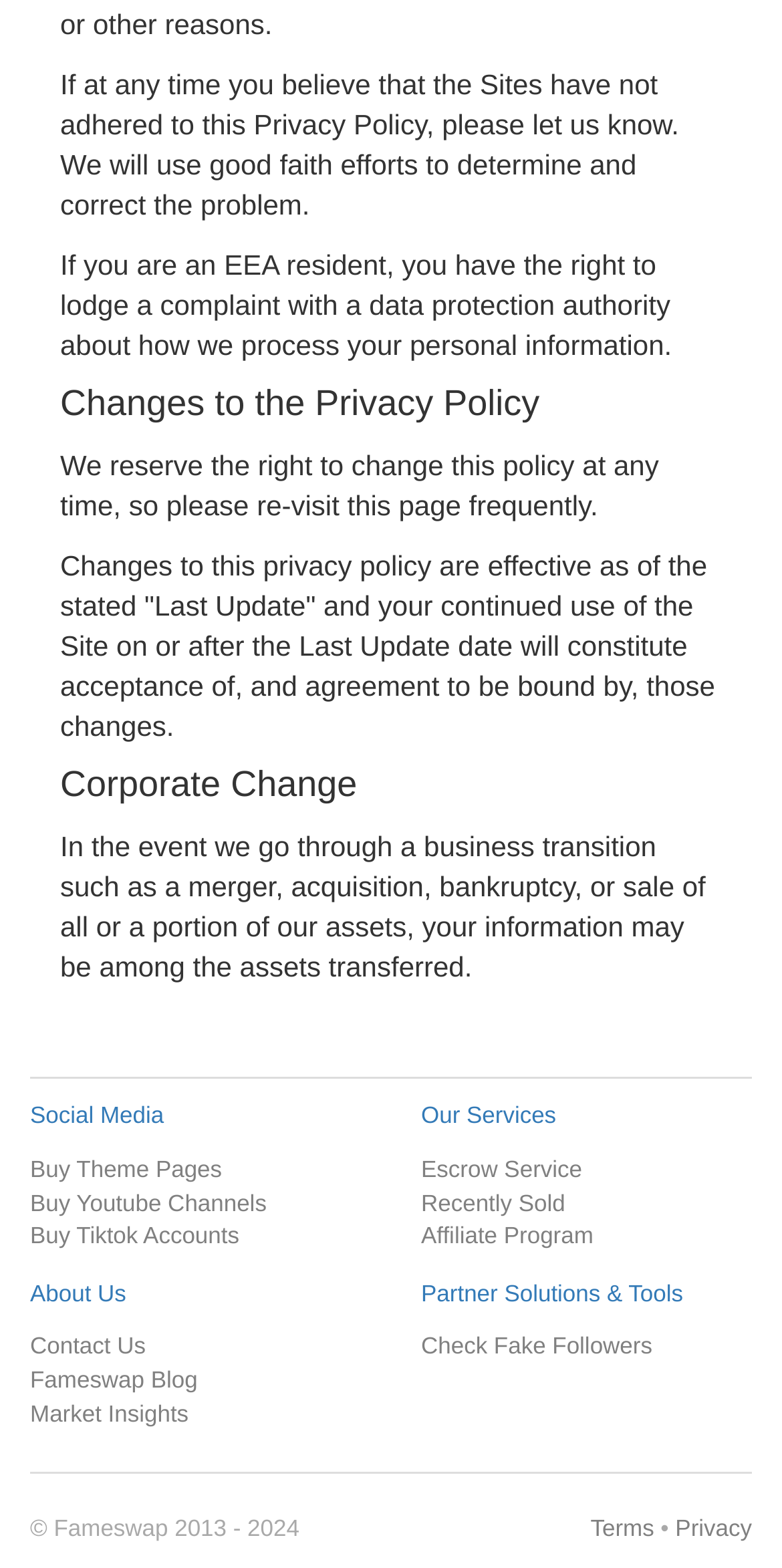Pinpoint the bounding box coordinates of the element you need to click to execute the following instruction: "View Terms". The bounding box should be represented by four float numbers between 0 and 1, in the format [left, top, right, bottom].

[0.755, 0.967, 0.836, 0.984]